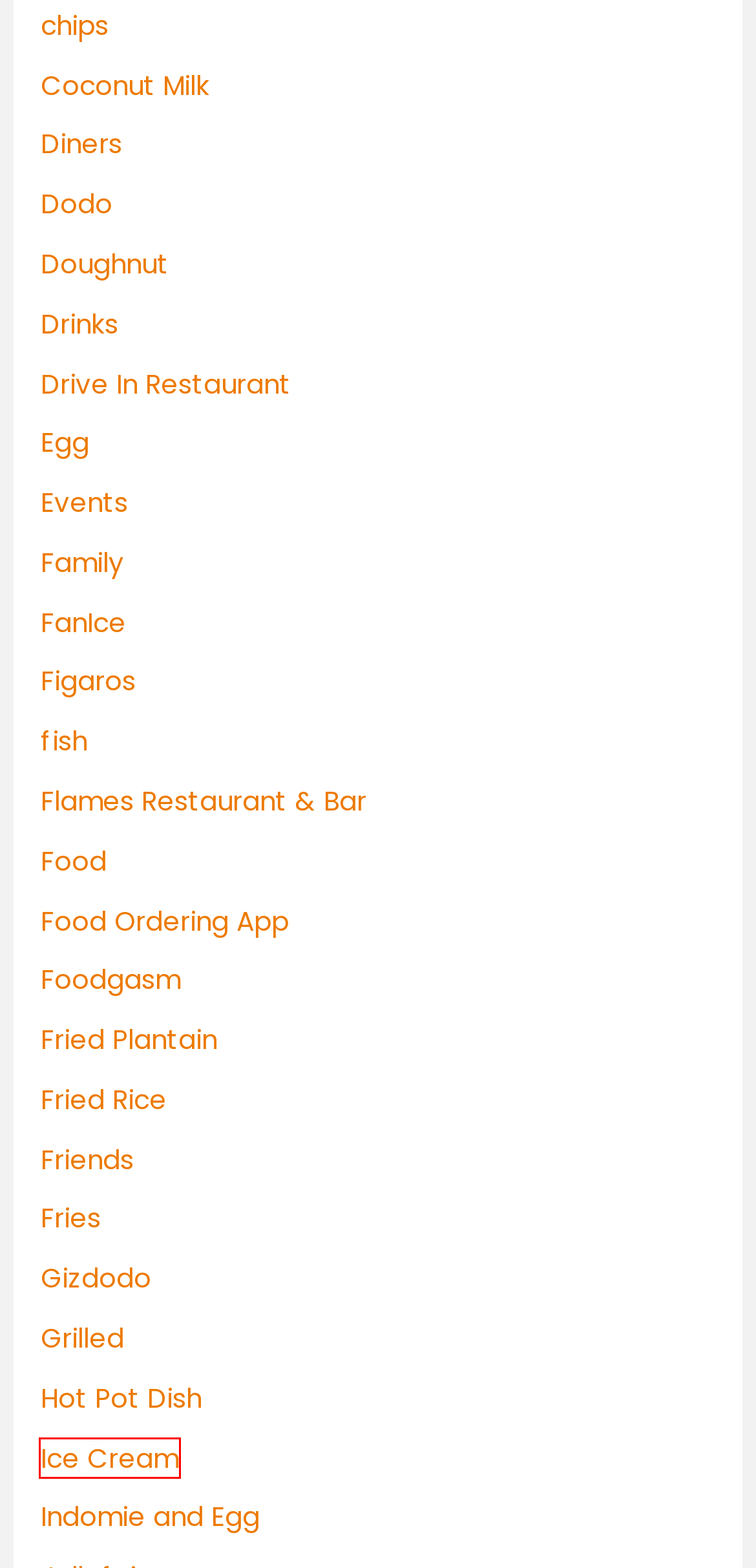A screenshot of a webpage is given, featuring a red bounding box around a UI element. Please choose the webpage description that best aligns with the new webpage after clicking the element in the bounding box. These are the descriptions:
A. Fried Rice – calabarboyfoodie.com
B. Food – calabarboyfoodie.com
C. Doughnut – calabarboyfoodie.com
D. Ice Cream – calabarboyfoodie.com
E. Family – calabarboyfoodie.com
F. Dodo – calabarboyfoodie.com
G. Fries – calabarboyfoodie.com
H. fish – calabarboyfoodie.com

D